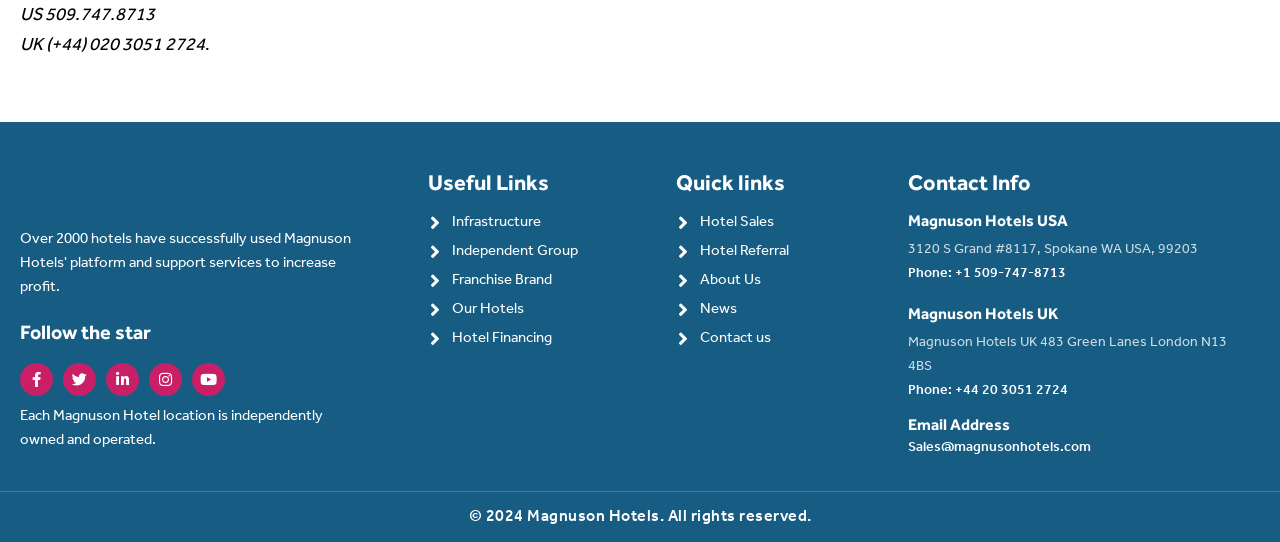Provide the bounding box coordinates of the HTML element described by the text: "personal life". The coordinates should be in the format [left, top, right, bottom] with values between 0 and 1.

None